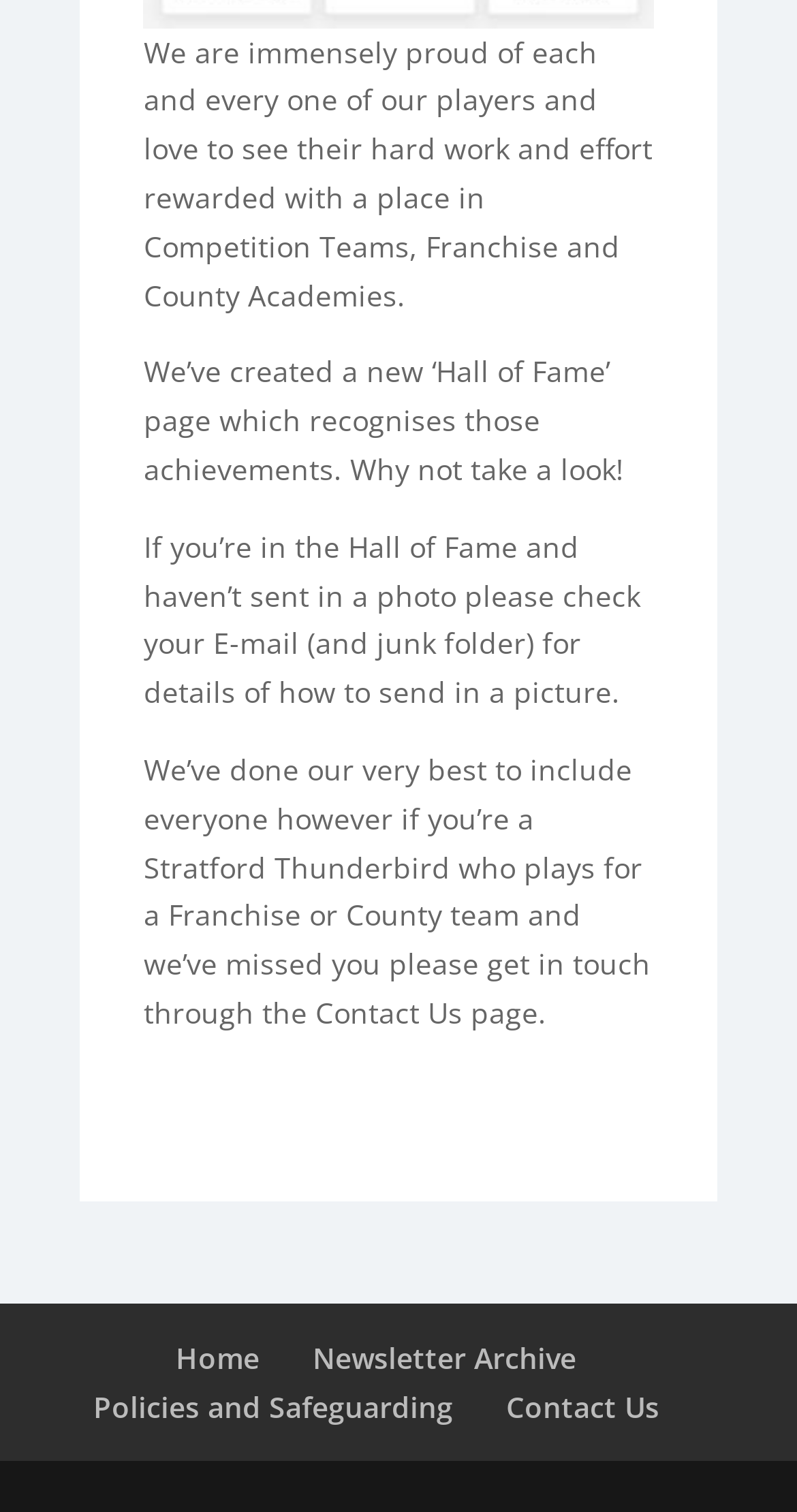What should Stratford Thunderbird players do if they are missing from the list?
Can you offer a detailed and complete answer to this question?

If a Stratford Thunderbird player who plays for a Franchise or County team is missing from the list, they should get in touch through the Contact Us page, as mentioned in the StaticText element with the text 'We’ve done our very best to include everyone however if you’re a Stratford Thunderbird who plays for a Franchise or County team and we’ve missed you please get in touch through the Contact Us page.'